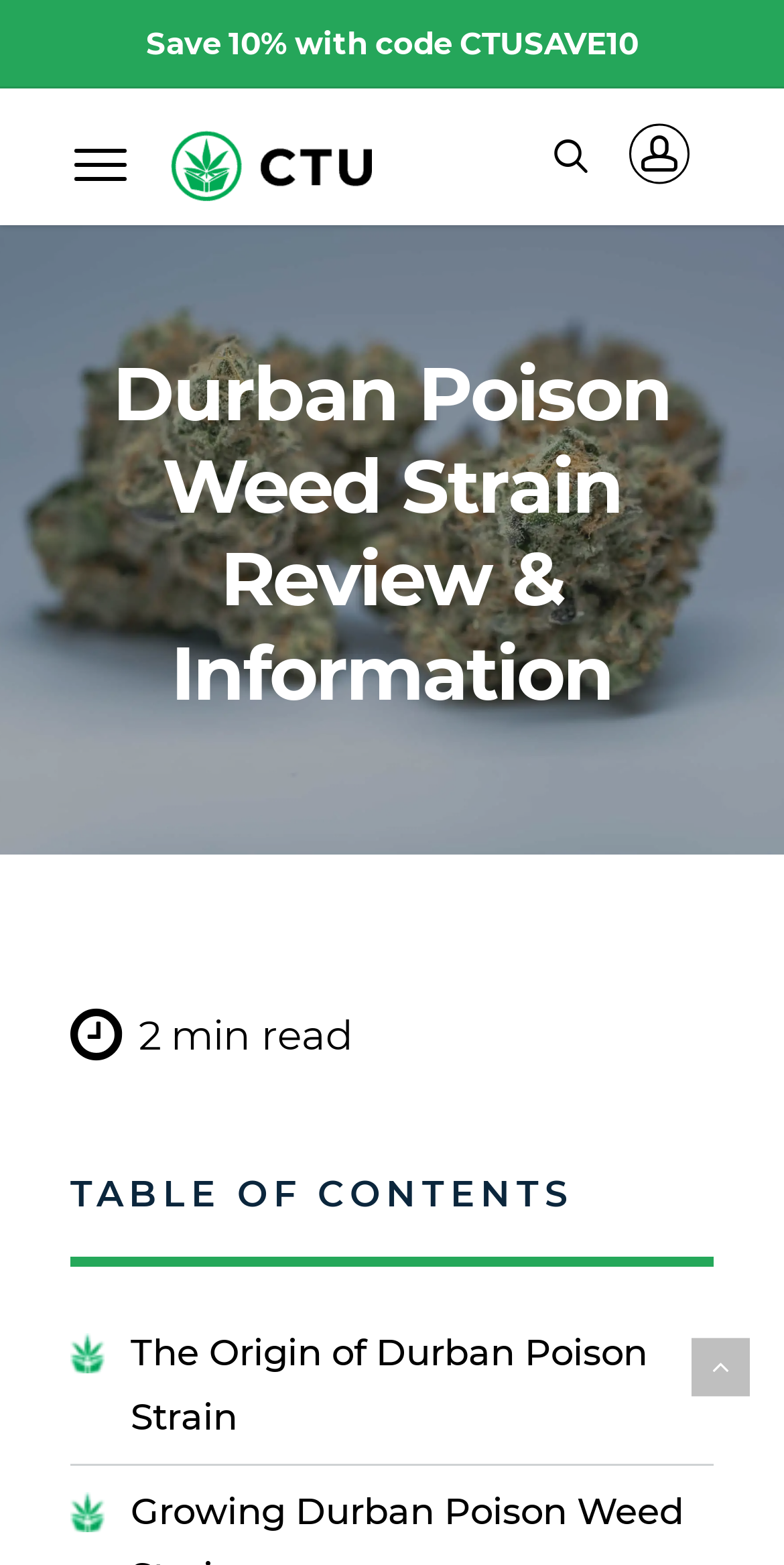What is the name of the university associated with the website?
Please give a well-detailed answer to the question.

The name of the university associated with the website can be found in the link element with the text 'Cannabis Training University'.